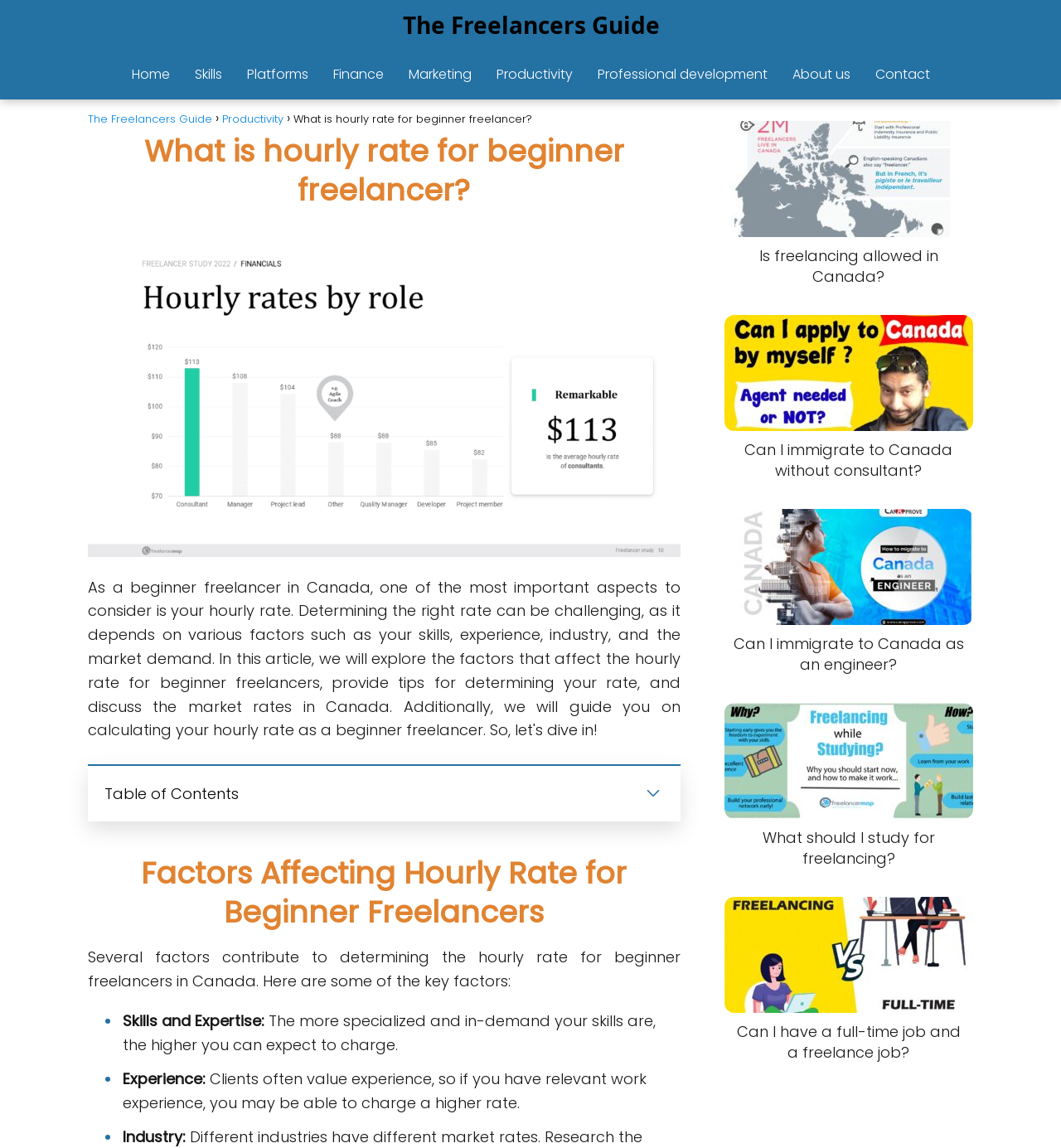Identify the bounding box coordinates for the UI element mentioned here: "Cole". Provide the coordinates as four float values between 0 and 1, i.e., [left, top, right, bottom].

None